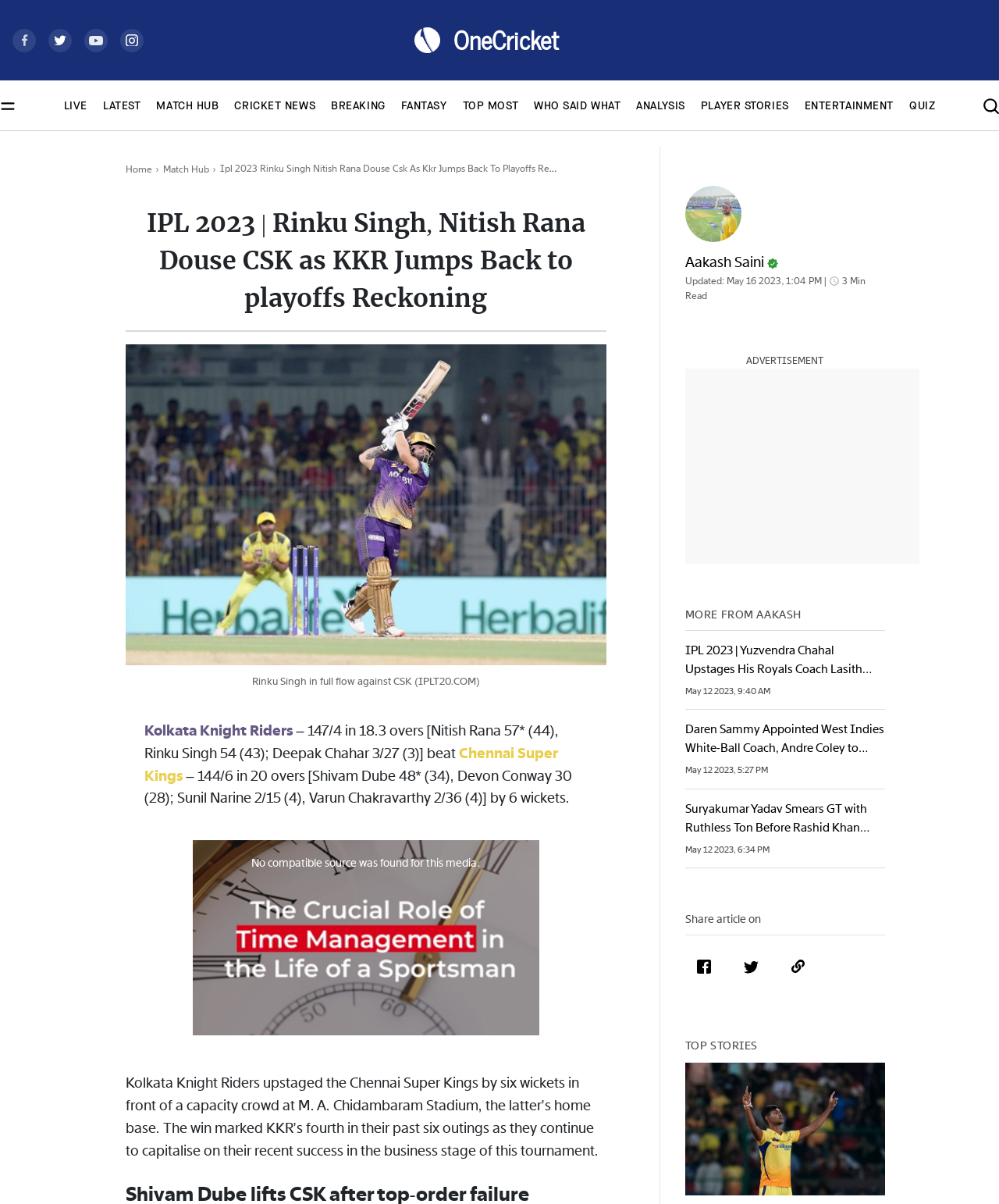Please determine the bounding box coordinates of the area that needs to be clicked to complete this task: 'Share the article on Twitter'. The coordinates must be four float numbers between 0 and 1, formatted as [left, top, right, bottom].

[0.733, 0.788, 0.77, 0.819]